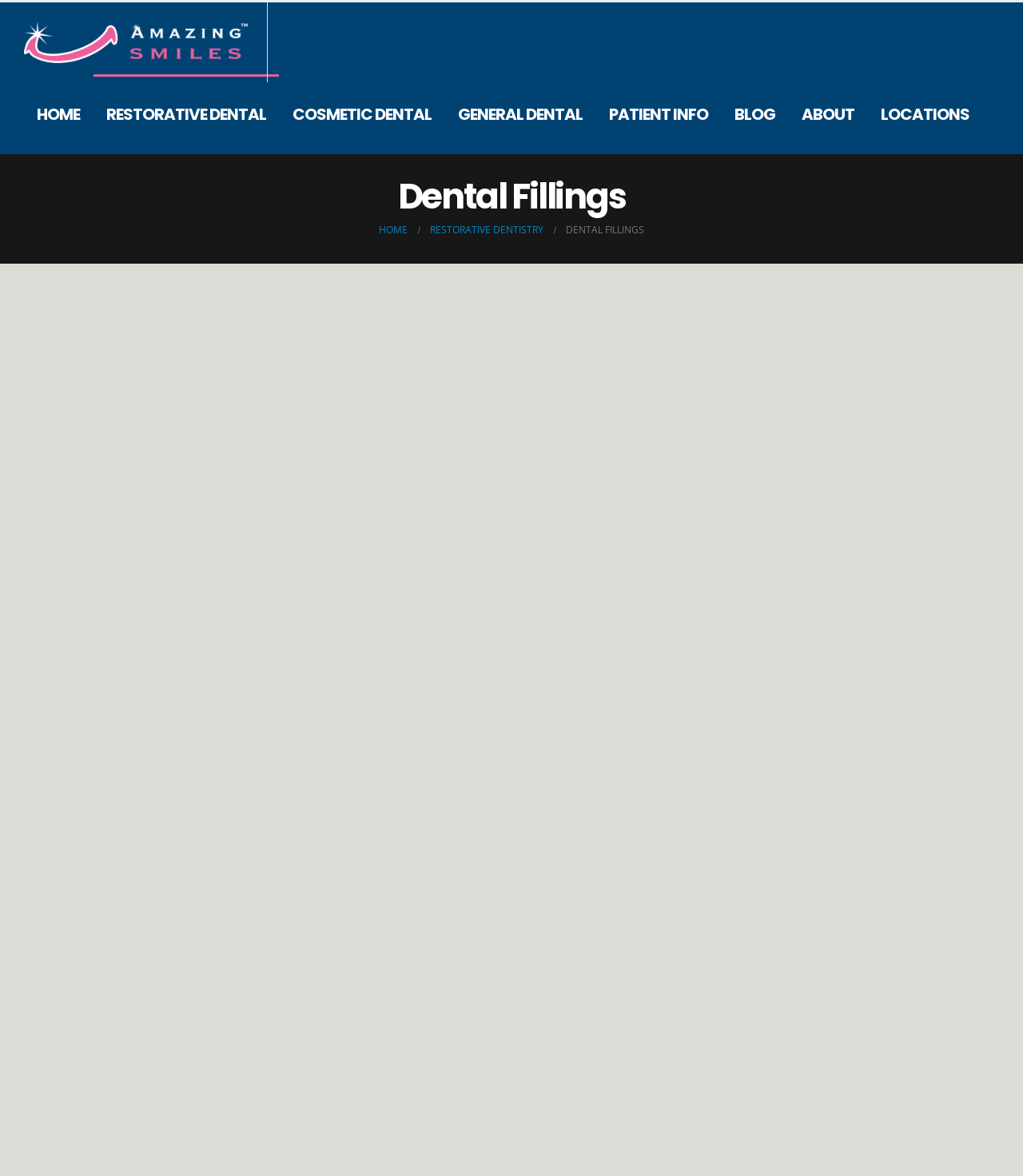Identify the bounding box for the UI element that is described as follows: "Site Map".

[0.552, 0.787, 0.598, 0.8]